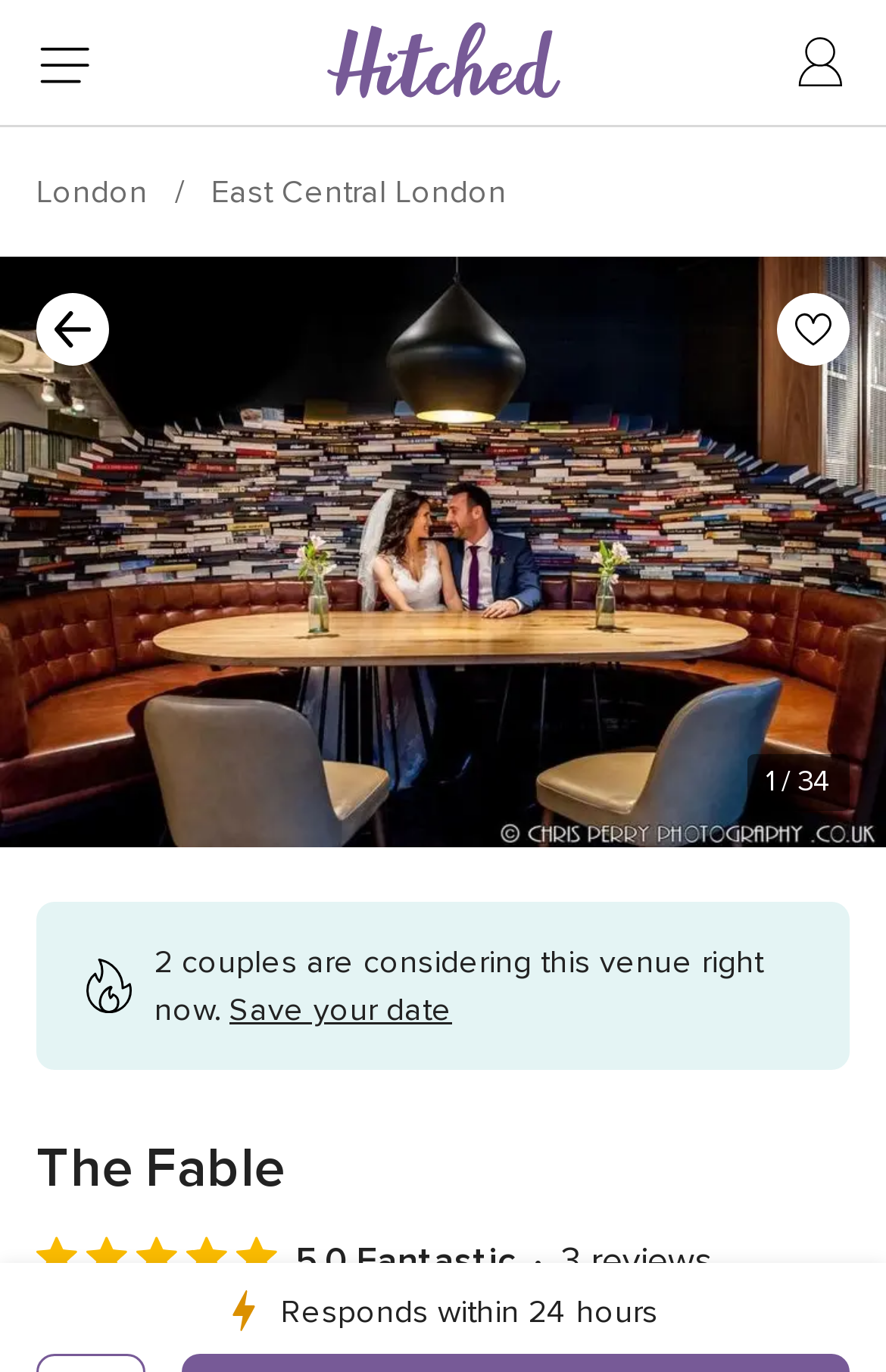Answer the question below using just one word or a short phrase: 
How many couples are considering this venue?

2